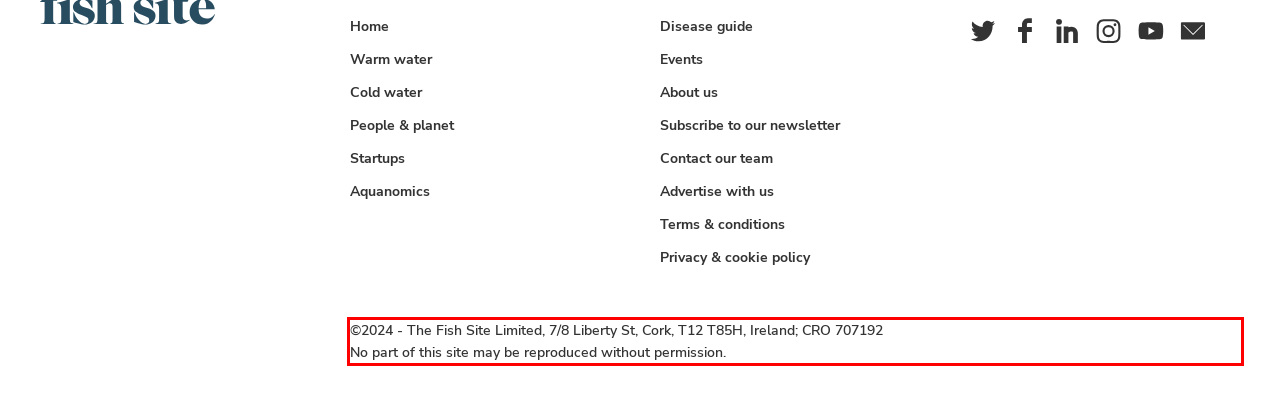Given a screenshot of a webpage containing a red bounding box, perform OCR on the text within this red bounding box and provide the text content.

©2024 ‐ The Fish Site Limited, 7/8 Liberty St, Cork, T12 T85H, Ireland; CRO 707192 No part of this site may be reproduced without permission.